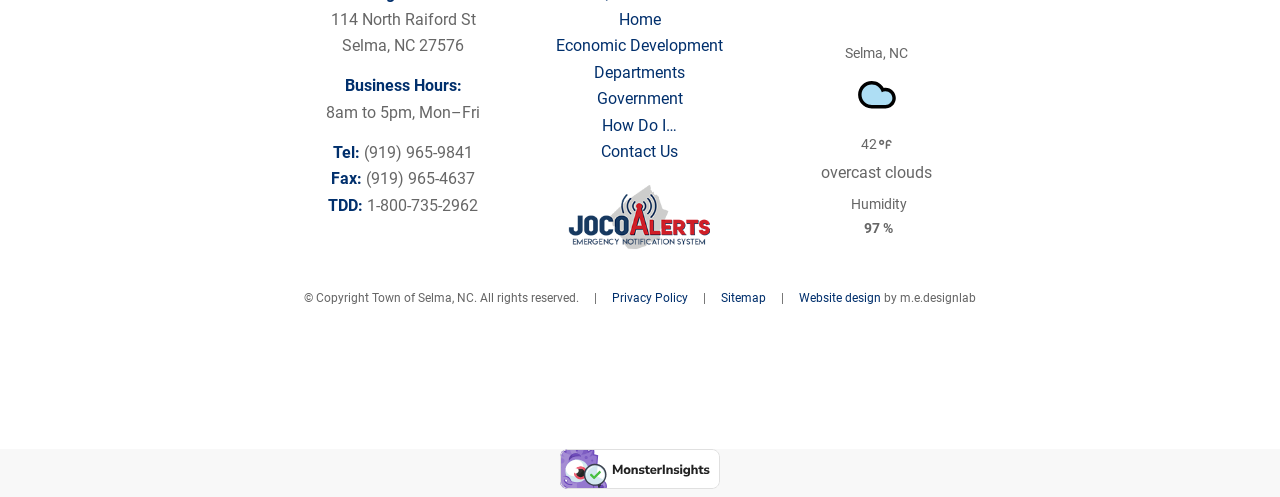Refer to the image and answer the question with as much detail as possible: What is the humidity percentage?

I found the humidity percentage by looking at the static text element that provides the humidity information, which is located near the weather condition and temperature information.